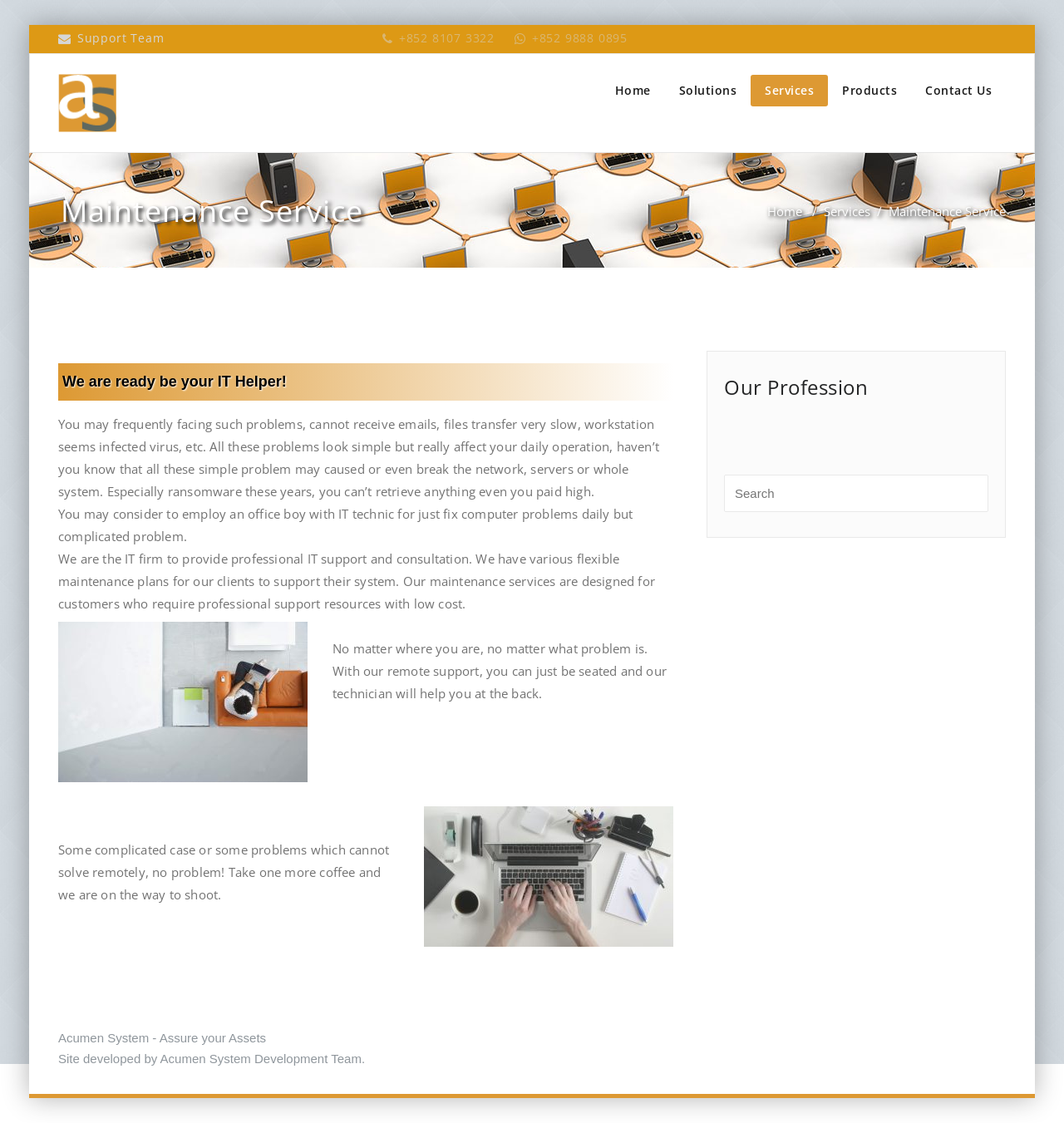Specify the bounding box coordinates of the area that needs to be clicked to achieve the following instruction: "Contact us".

[0.856, 0.067, 0.945, 0.095]